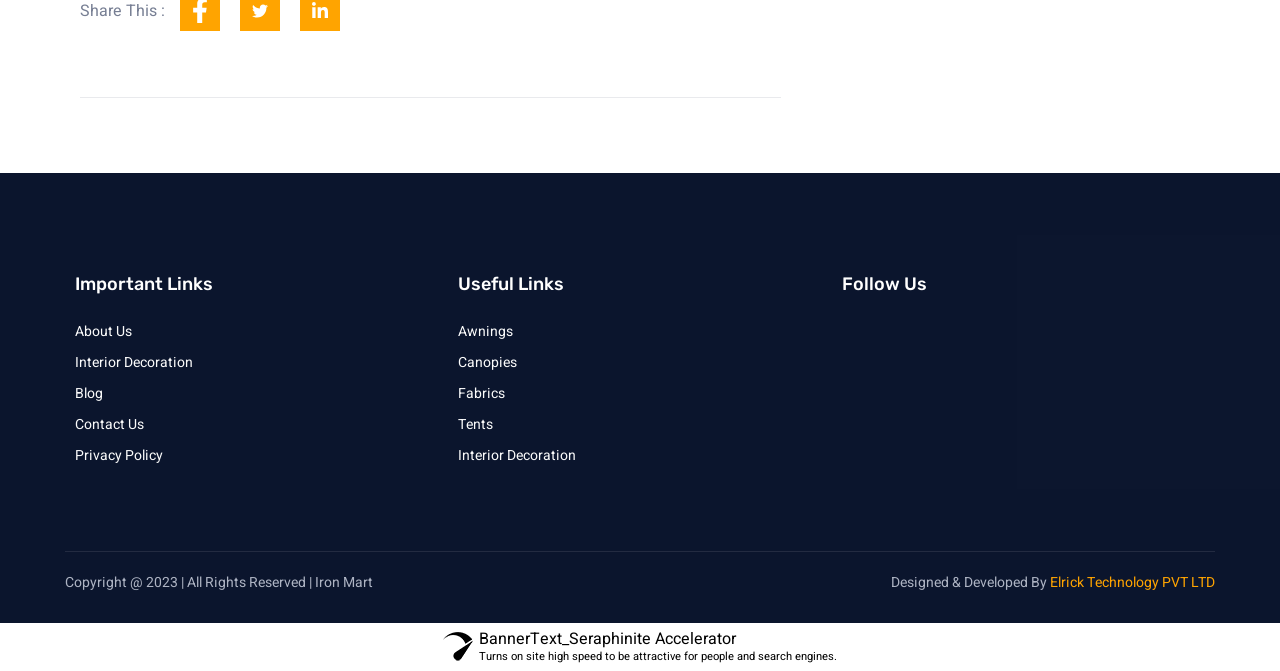Please answer the following question as detailed as possible based on the image: 
What year is the copyright for this website?

I found the answer by looking at the bottom of the webpage, where the copyright information is displayed. The text 'Copyright @ 2023 | All Rights Reserved | Iron Mart' indicates that the copyright is for the year 2023.